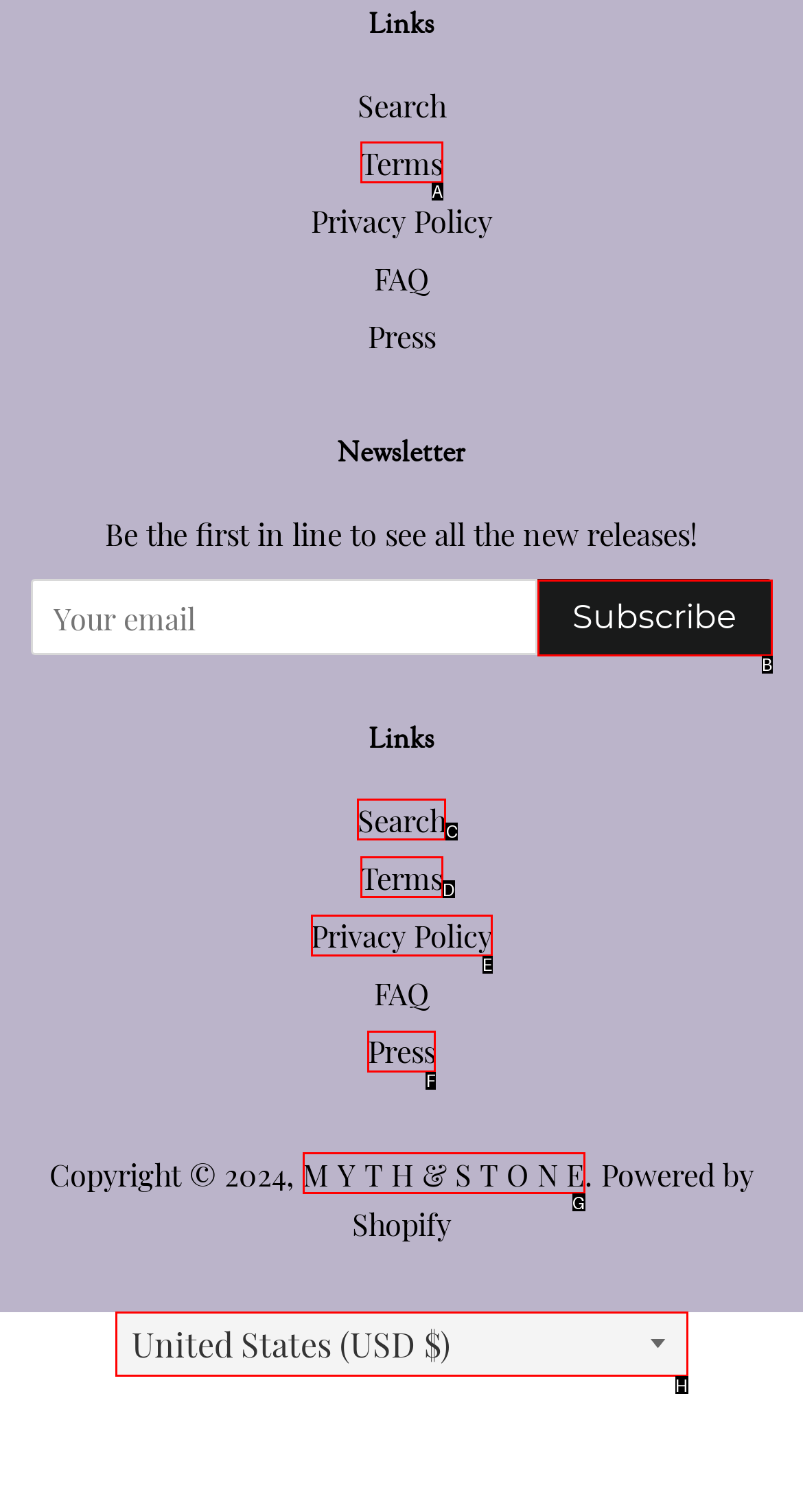Please select the letter of the HTML element that fits the description: 9290 6830. Answer with the option's letter directly.

None